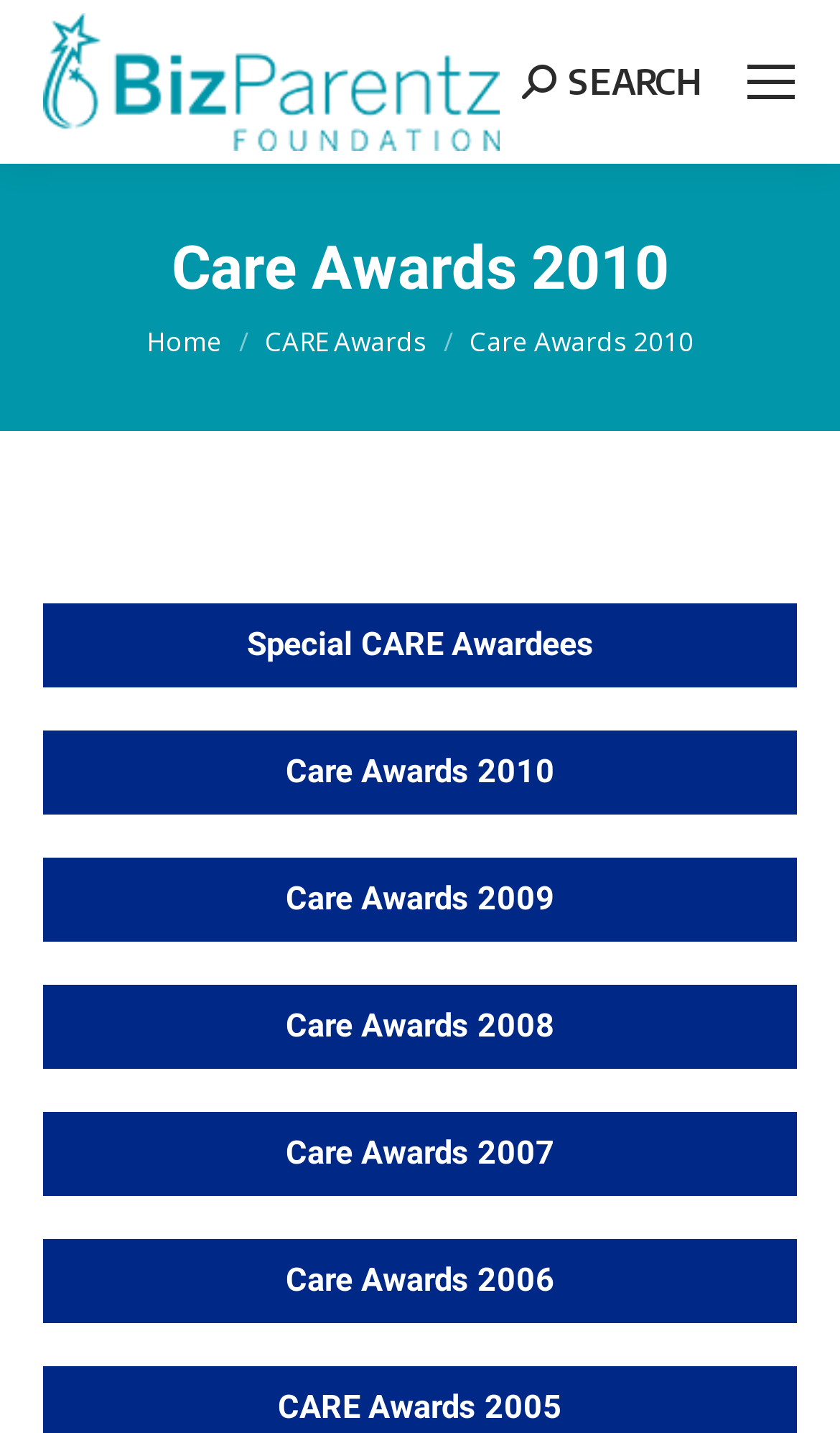Provide a thorough description of the webpage you see.

The webpage is about the Care Awards 2010 by BizParentz Foundation. At the top right corner, there is a mobile menu icon and a search bar with a "SEARCH" button. On the top left, the BizParentz Foundation logo is displayed. Below the logo, the main title "Care Awards 2010" is prominently displayed.

Under the main title, there is a breadcrumb navigation menu with links to "Home" and "CARE Awards". To the right of the navigation menu, the title "Care Awards 2010" is repeated.

The main content of the webpage is divided into five sections, each with a heading and a link to a specific Care Awards year, ranging from 2010 to 2005. These sections are arranged vertically, with the most recent year at the top and the oldest year at the bottom.

At the very bottom of the page, there is a "Go to Top" link, accompanied by an icon.